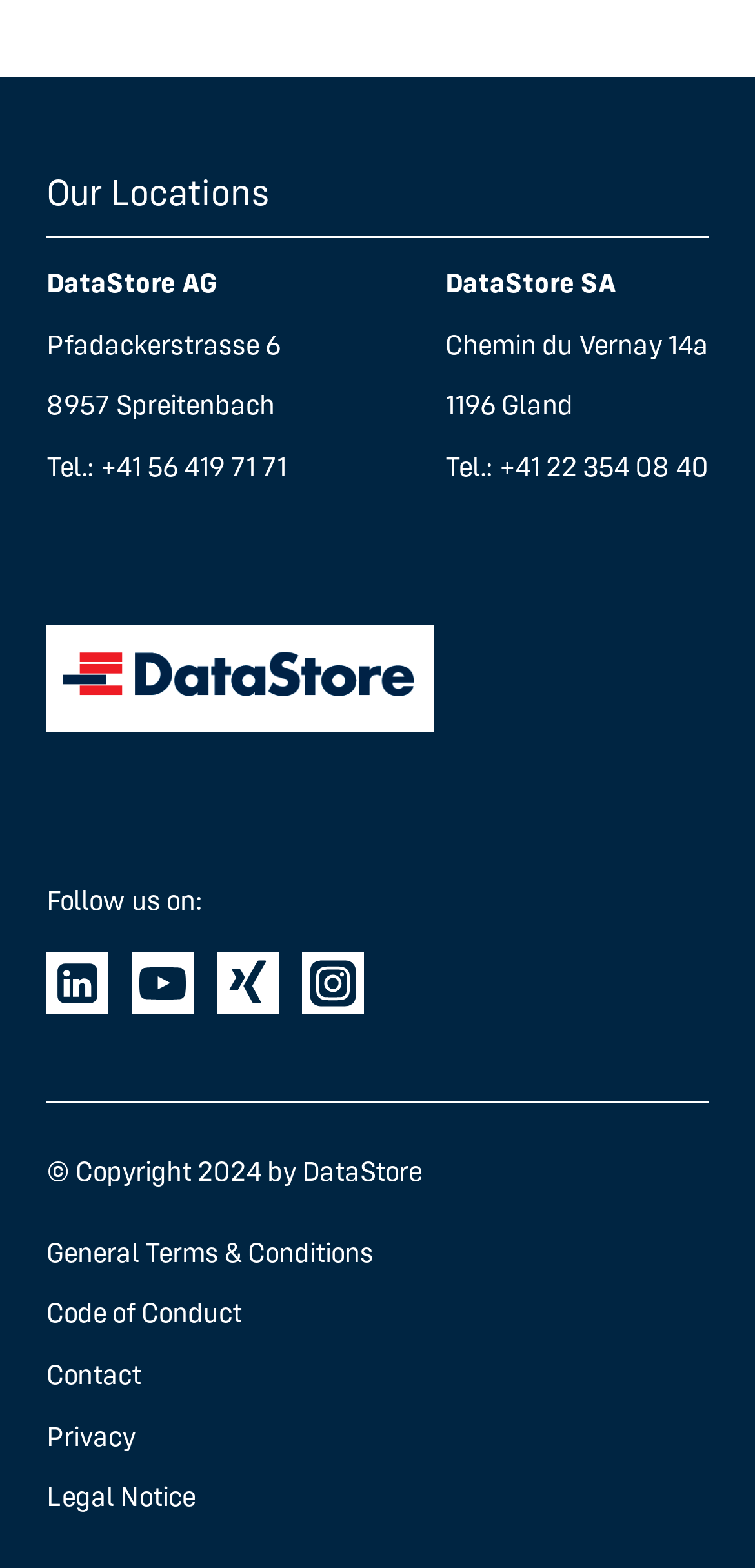For the following element description, predict the bounding box coordinates in the format (top-left x, top-left y, bottom-right x, bottom-right y). All values should be floating point numbers between 0 and 1. Description: General Terms & Conditions

[0.062, 0.787, 0.495, 0.81]